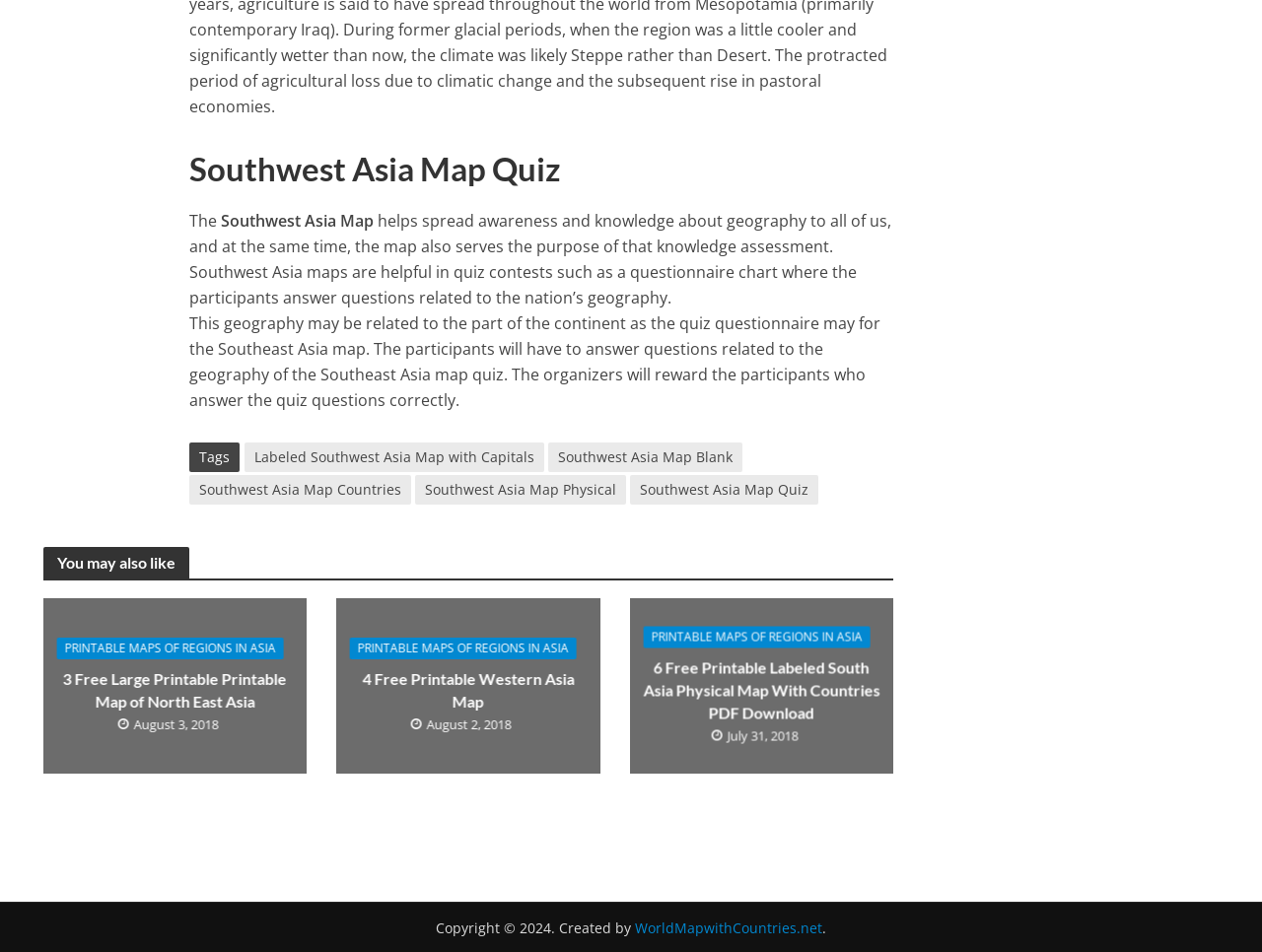Find and specify the bounding box coordinates that correspond to the clickable region for the instruction: "Explore '4 Free Printable Western Asia Map'".

[0.266, 0.707, 0.475, 0.73]